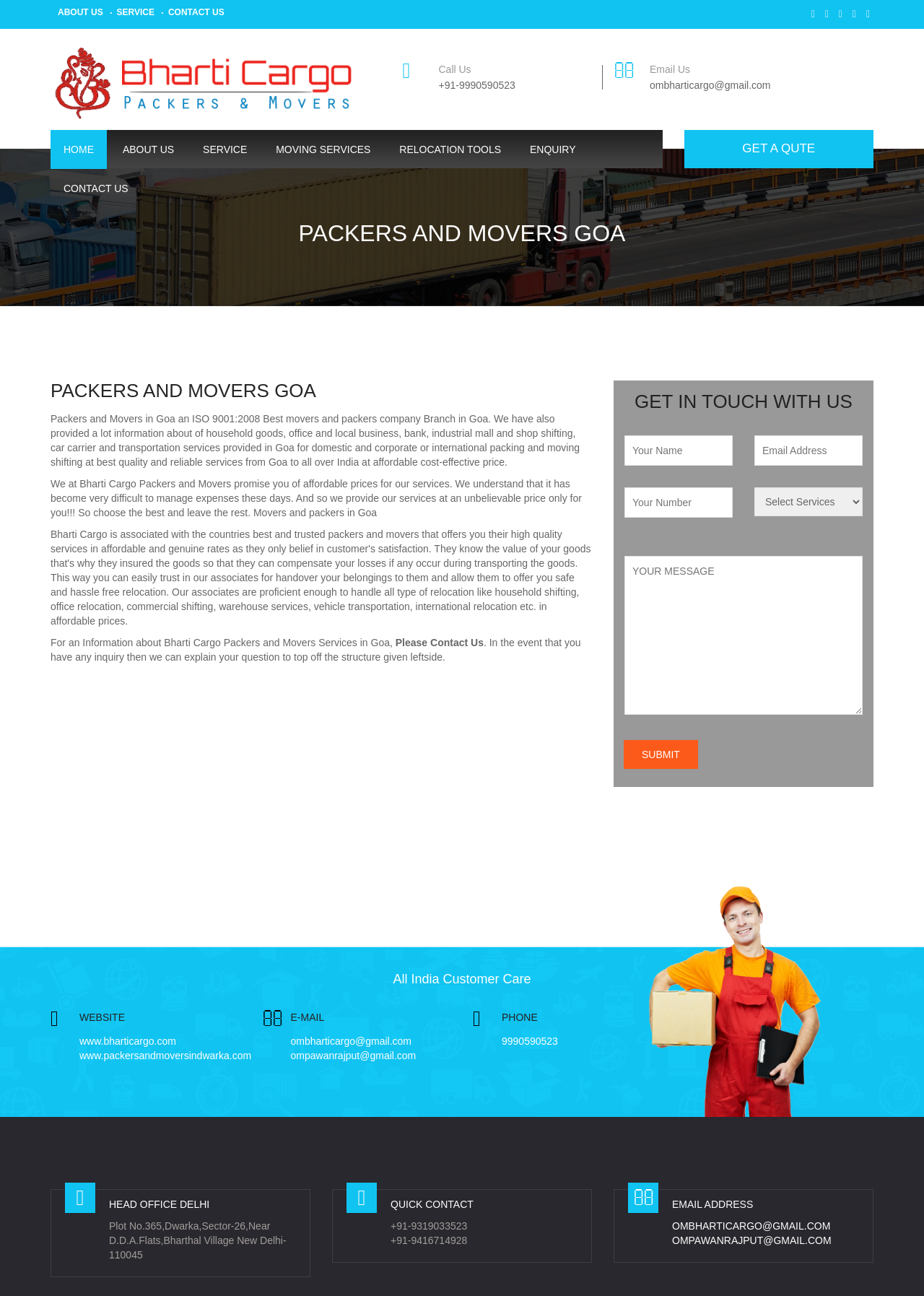Find the bounding box coordinates of the area that needs to be clicked in order to achieve the following instruction: "Click on GET A QUTE". The coordinates should be specified as four float numbers between 0 and 1, i.e., [left, top, right, bottom].

[0.74, 0.1, 0.945, 0.13]